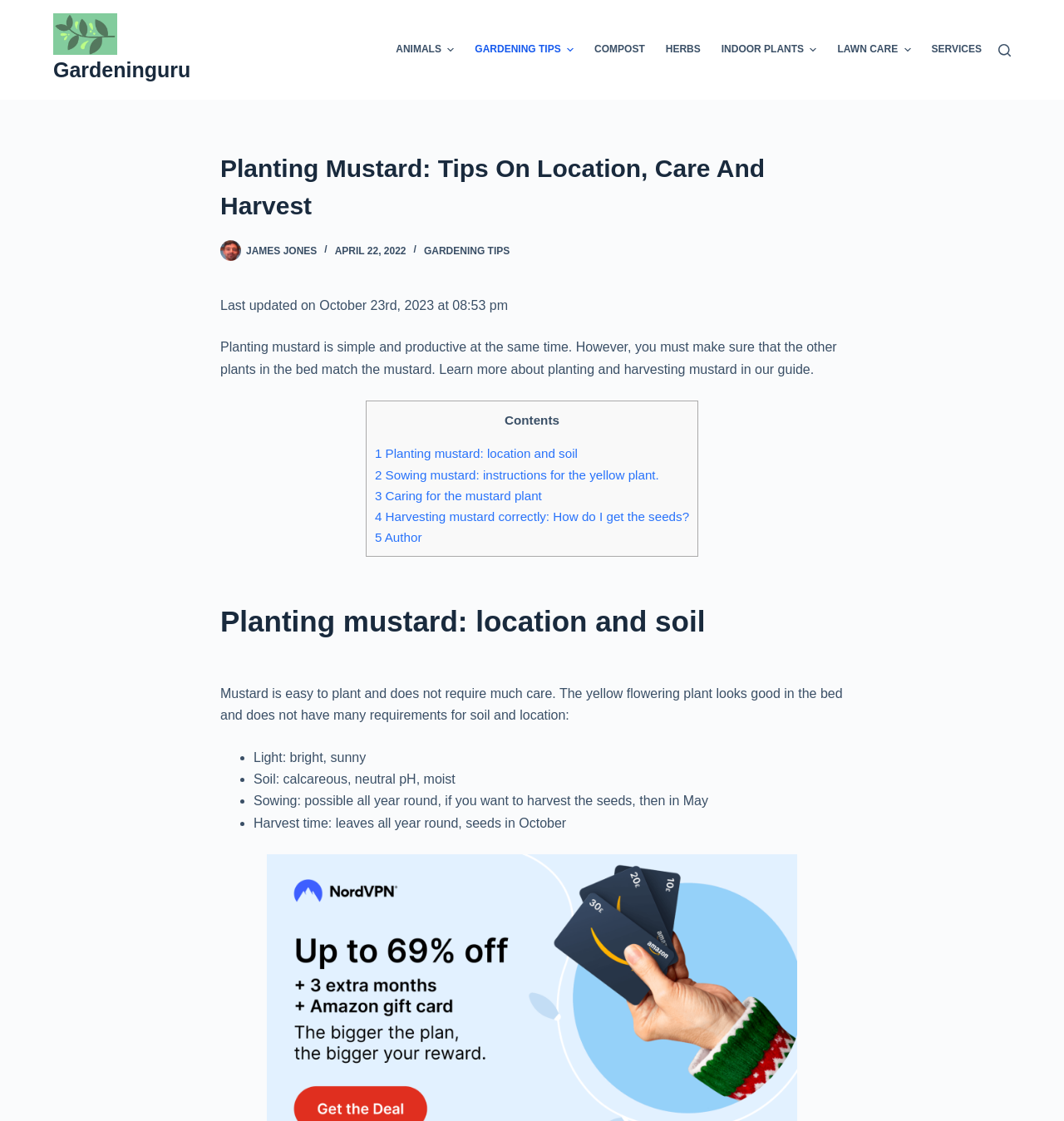Please specify the bounding box coordinates of the region to click in order to perform the following instruction: "Get Directions".

None